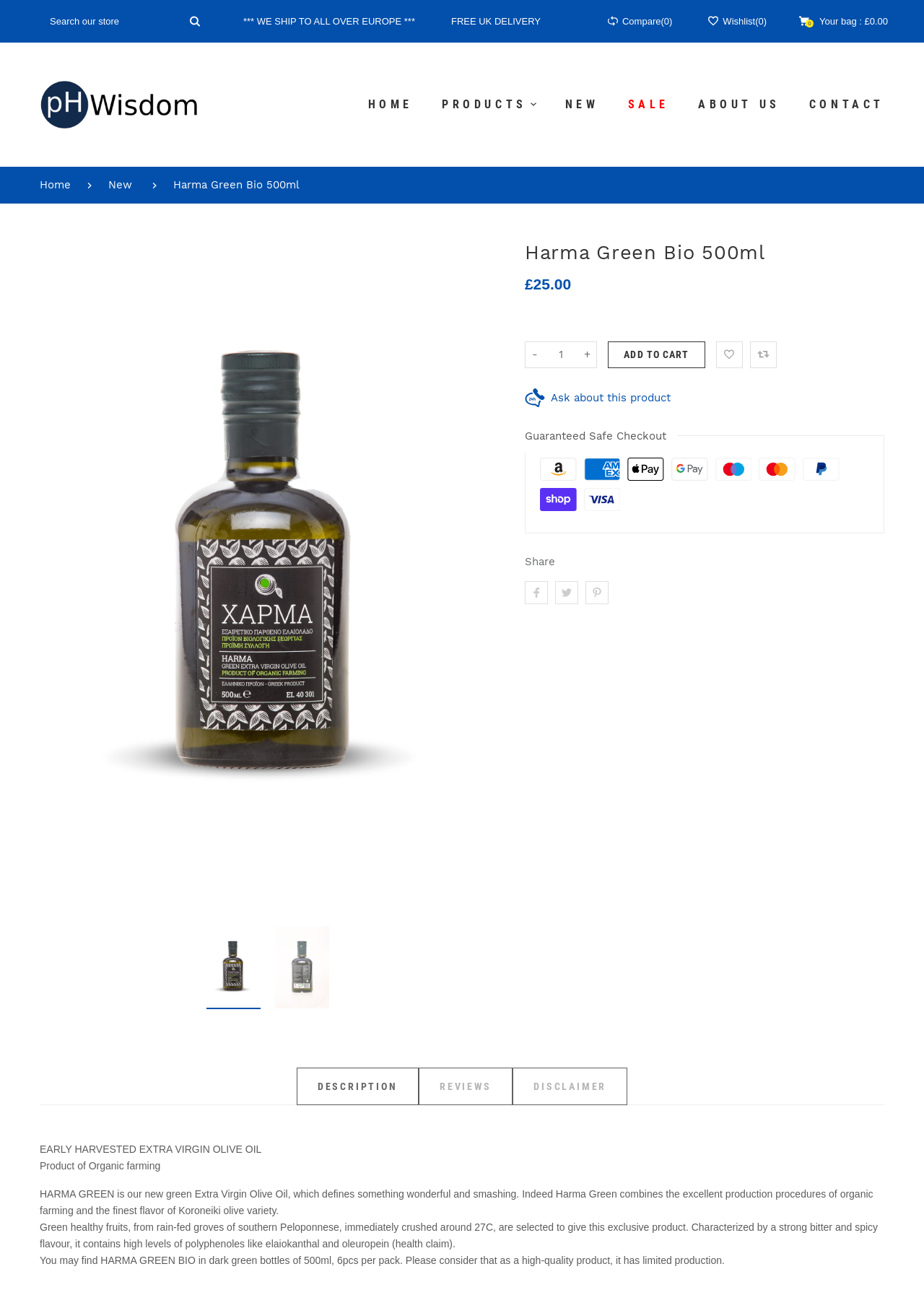Using the webpage screenshot, find the UI element described by Inverse Condemnation & Regulatory Takings. Provide the bounding box coordinates in the format (top-left x, top-left y, bottom-right x, bottom-right y), ensuring all values are floating point numbers between 0 and 1.

None